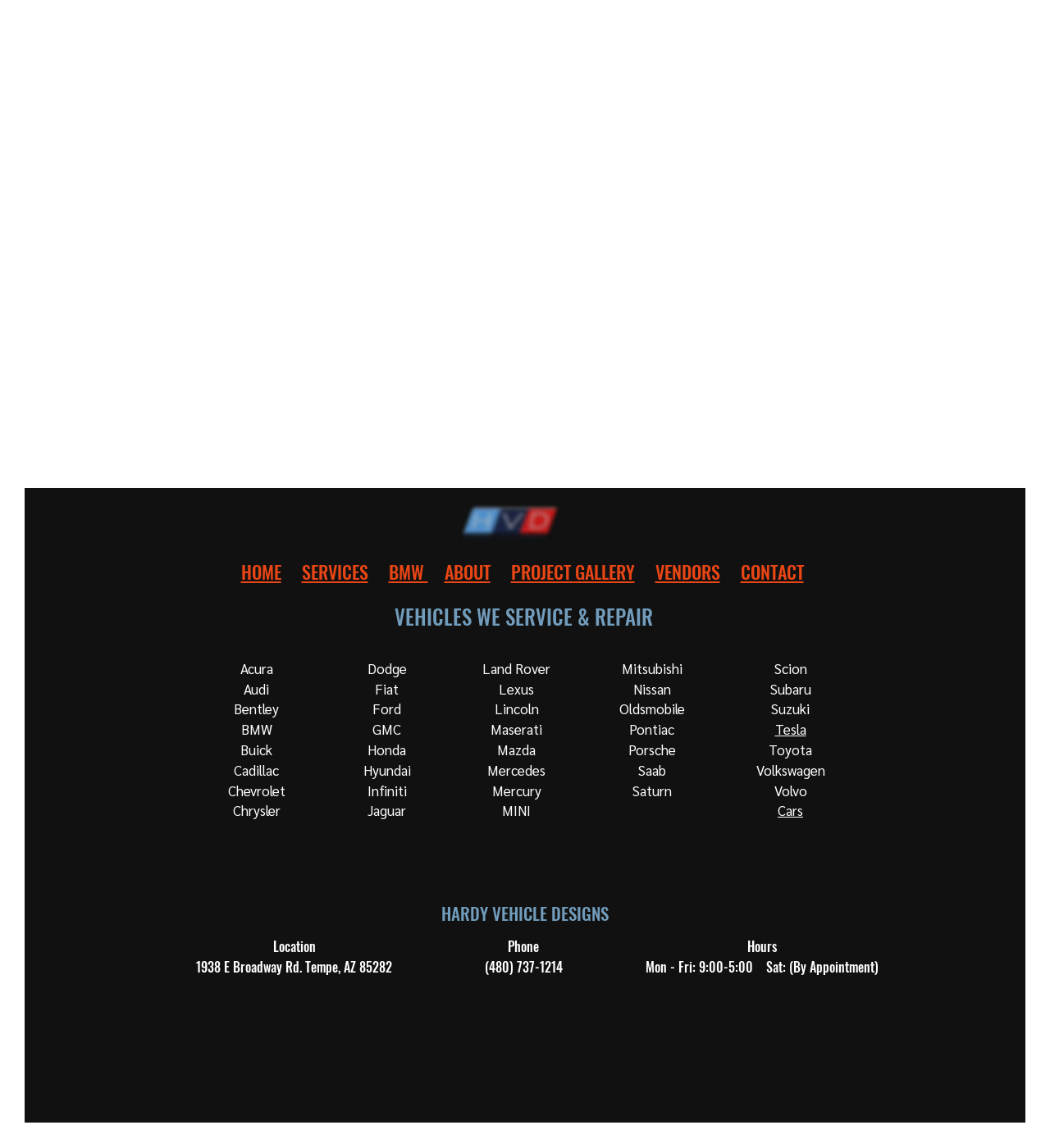Identify the bounding box coordinates of the HTML element based on this description: "aria-label="Instagram - White Circle"".

[0.527, 0.901, 0.561, 0.931]